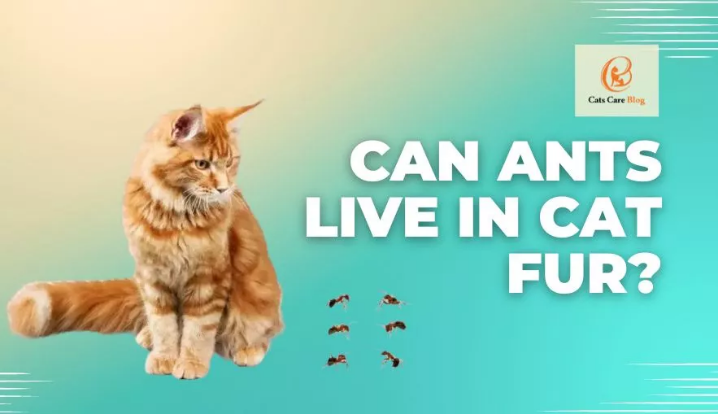Offer a detailed account of the various components present in the image.

The image features a striking orange cat, possibly a Maine Coon, sitting gracefully against a soft gradient background that transitions from light to dark aqua. To the right of the cat, the bold question "CAN ANTS LIVE IN CAT FUR?" is prominently displayed in white lettering, prompting curiosity about the relationship between cats and ants. Below the question, a few small illustrations of ants are scattered, adding a playful touch to the design. In the top right corner, the logo of "Cats Care Blog" reinforces the informative theme of the image, suggesting that this content addresses common concerns for cat owners regarding potential pest issues.